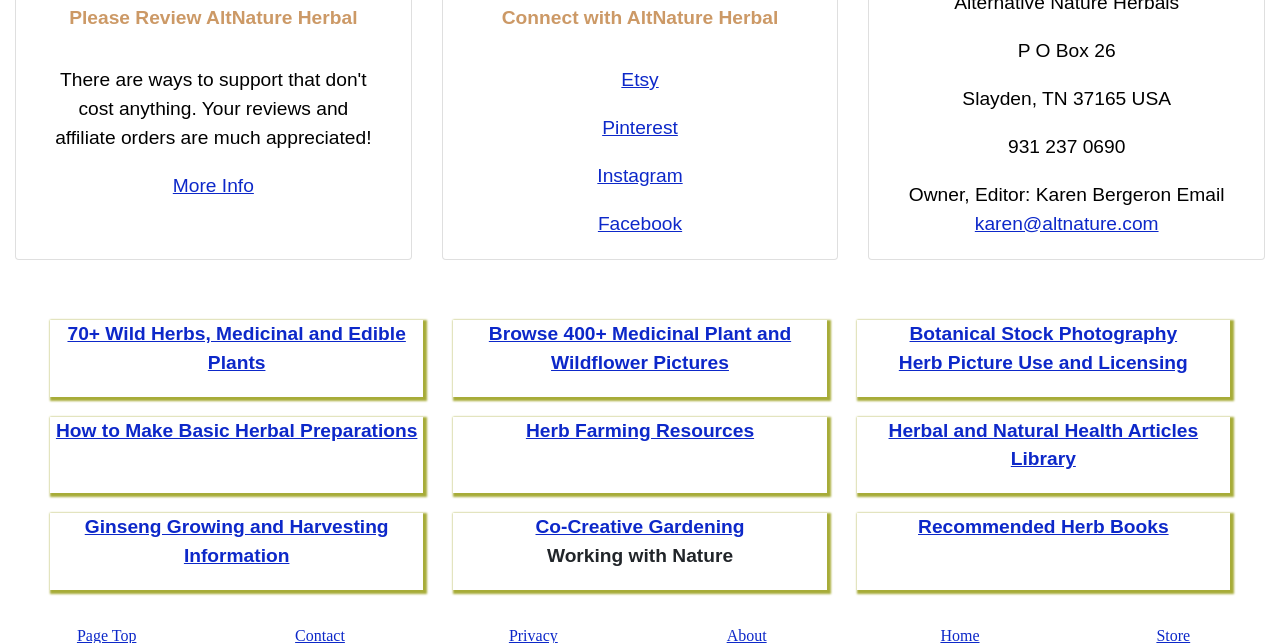Predict the bounding box for the UI component with the following description: "Ginseng Growing and Harvesting Information".

[0.066, 0.803, 0.304, 0.88]